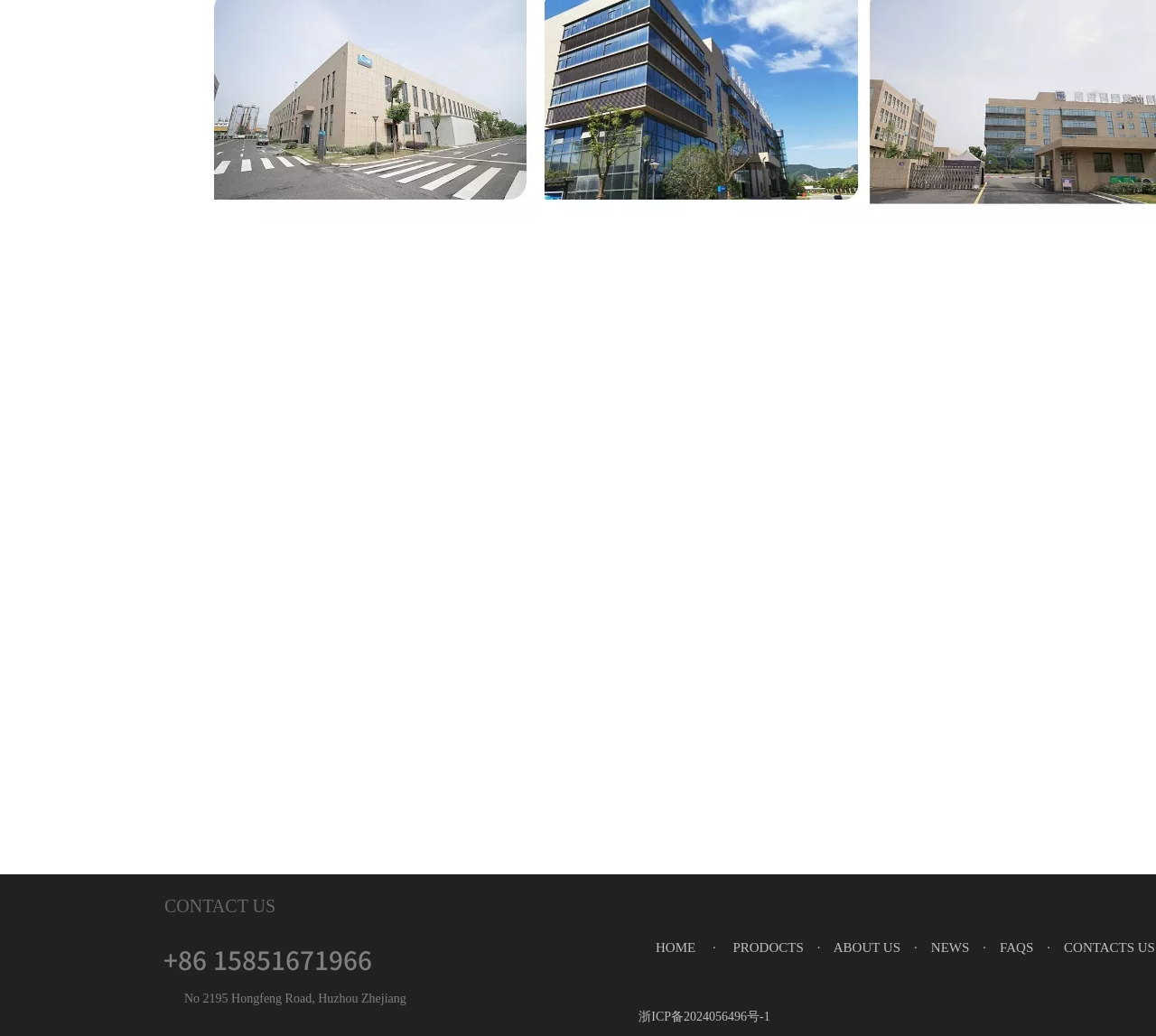What is the address of the company?
Provide a one-word or short-phrase answer based on the image.

No 2195 Hongfeng Road, Huzhou Zhejiang